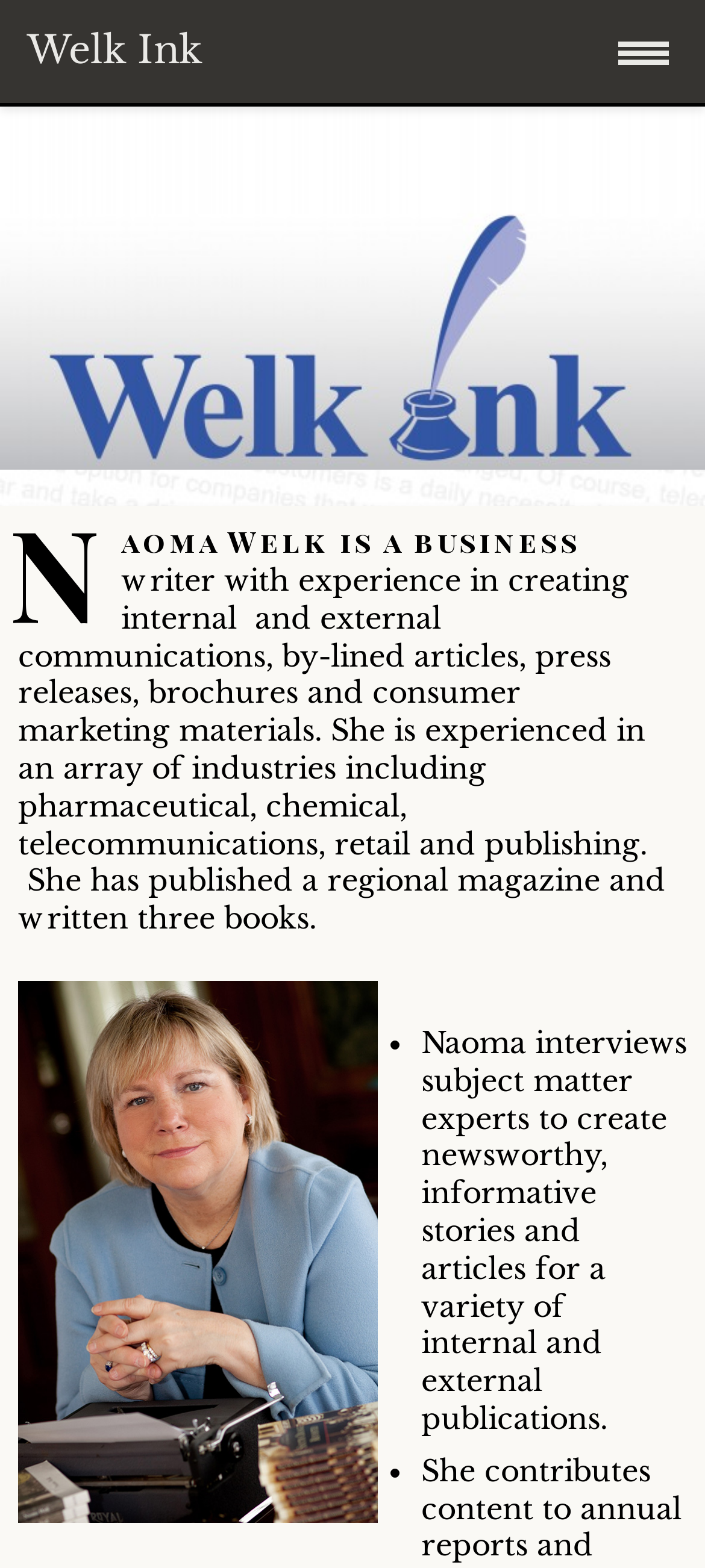Identify the bounding box coordinates for the element that needs to be clicked to fulfill this instruction: "Read reviews". Provide the coordinates in the format of four float numbers between 0 and 1: [left, top, right, bottom].

None